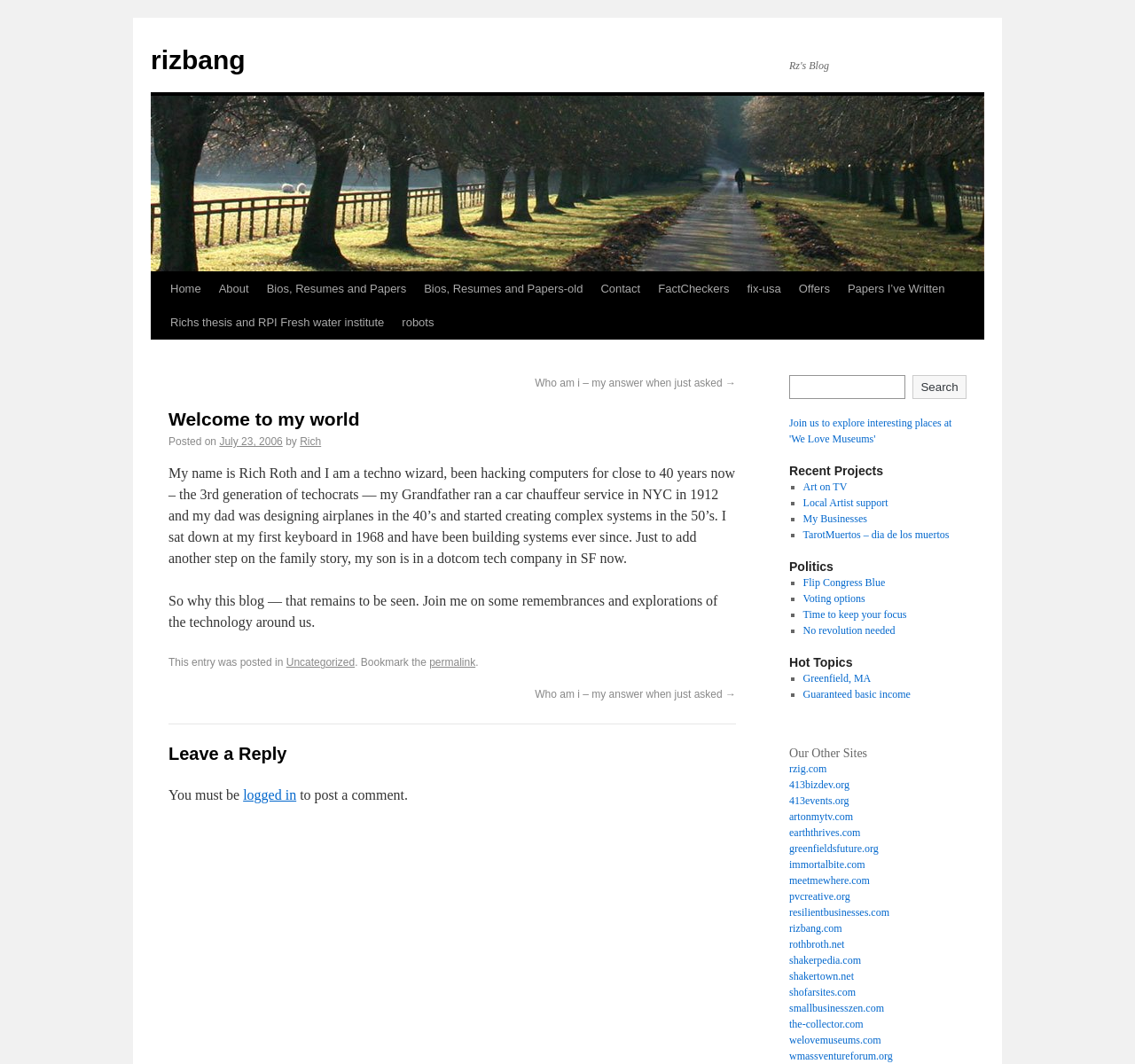Point out the bounding box coordinates of the section to click in order to follow this instruction: "Explore the 'Recent Projects' section".

[0.695, 0.435, 0.852, 0.45]